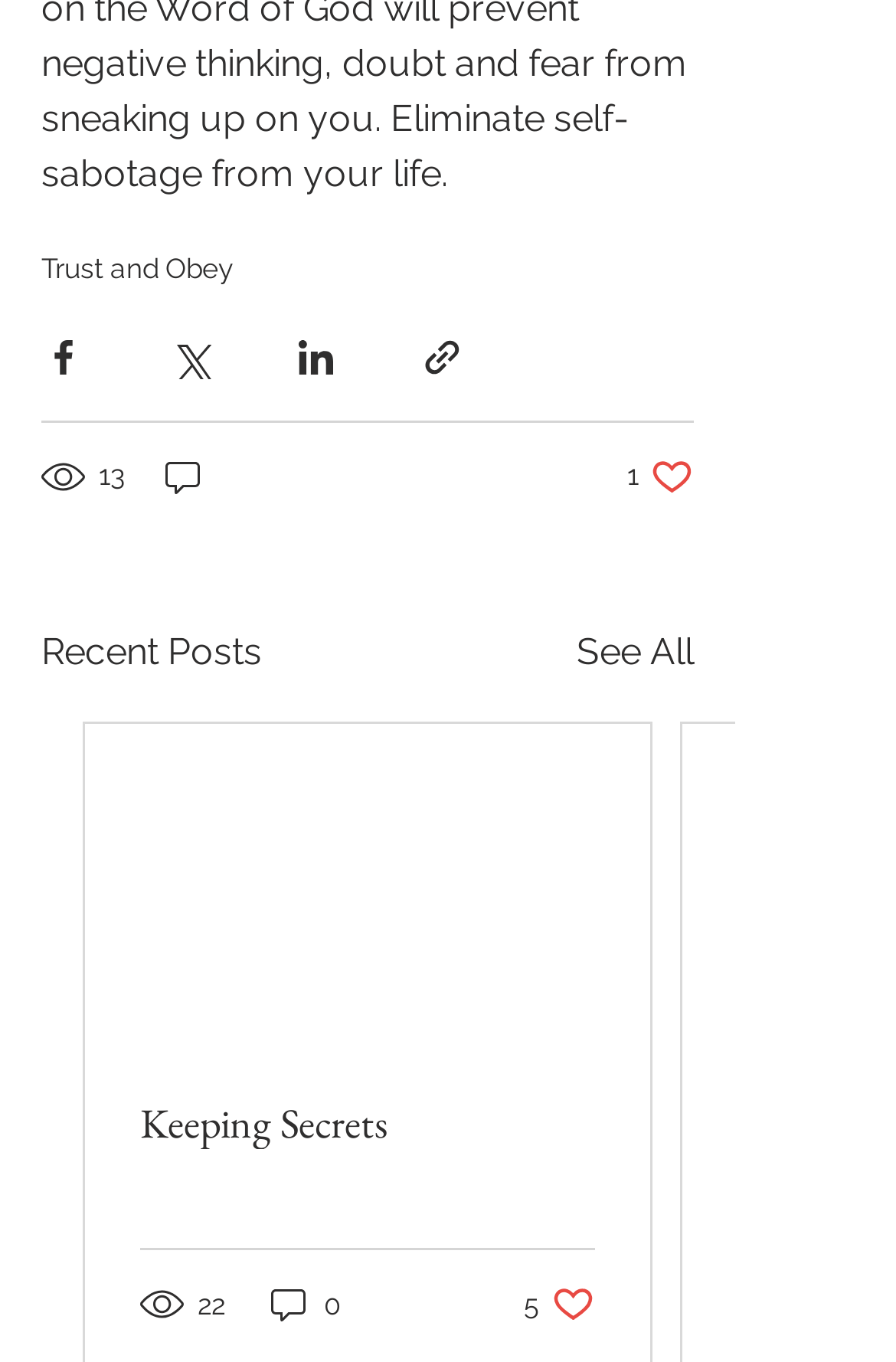Provide the bounding box coordinates for the area that should be clicked to complete the instruction: "Share via Facebook".

[0.046, 0.246, 0.095, 0.278]